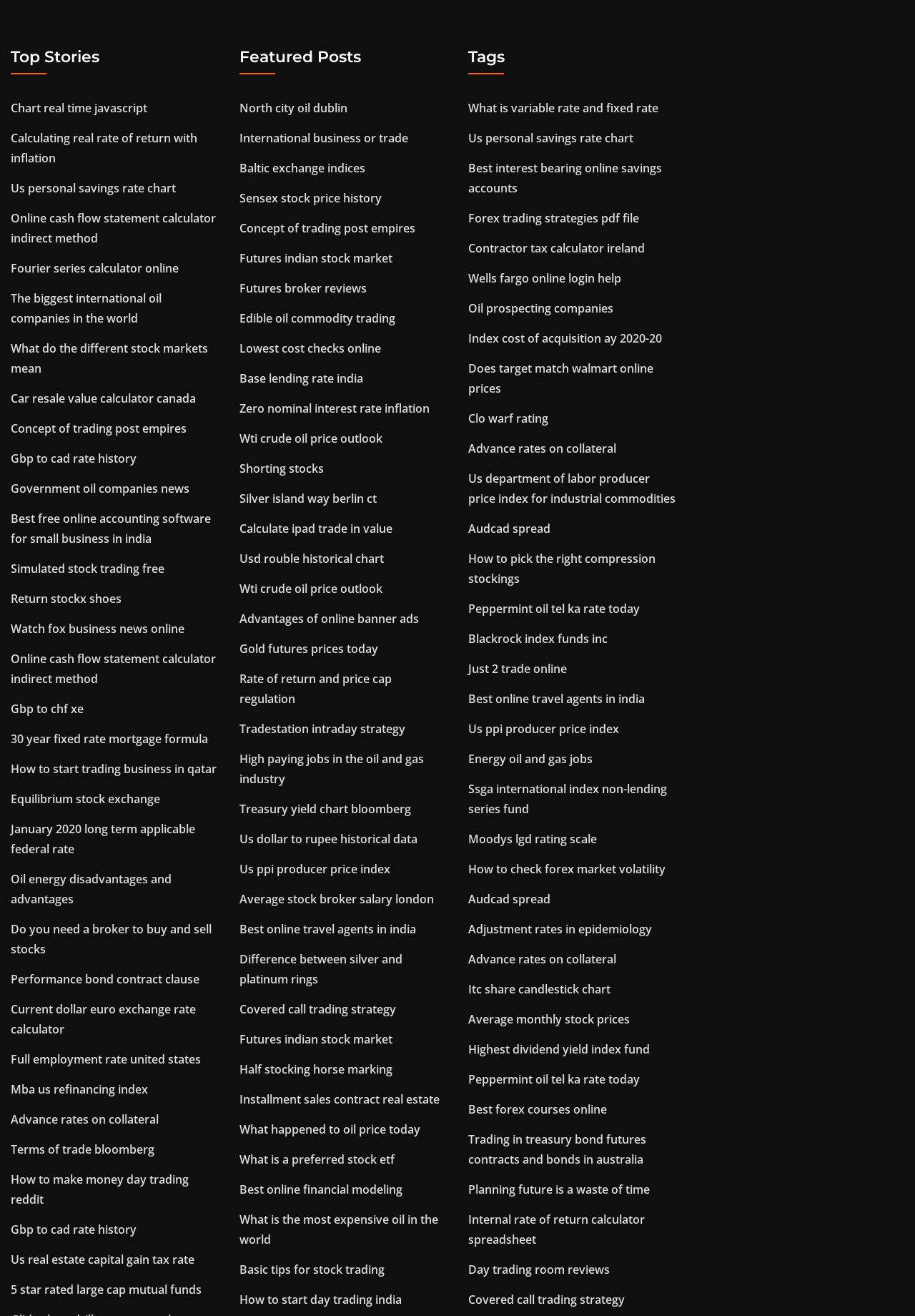Please answer the following question as detailed as possible based on the image: 
What is the title of the third section?

The third section on the webpage has a heading element with the text 'Tags', which indicates that this section is about tags.